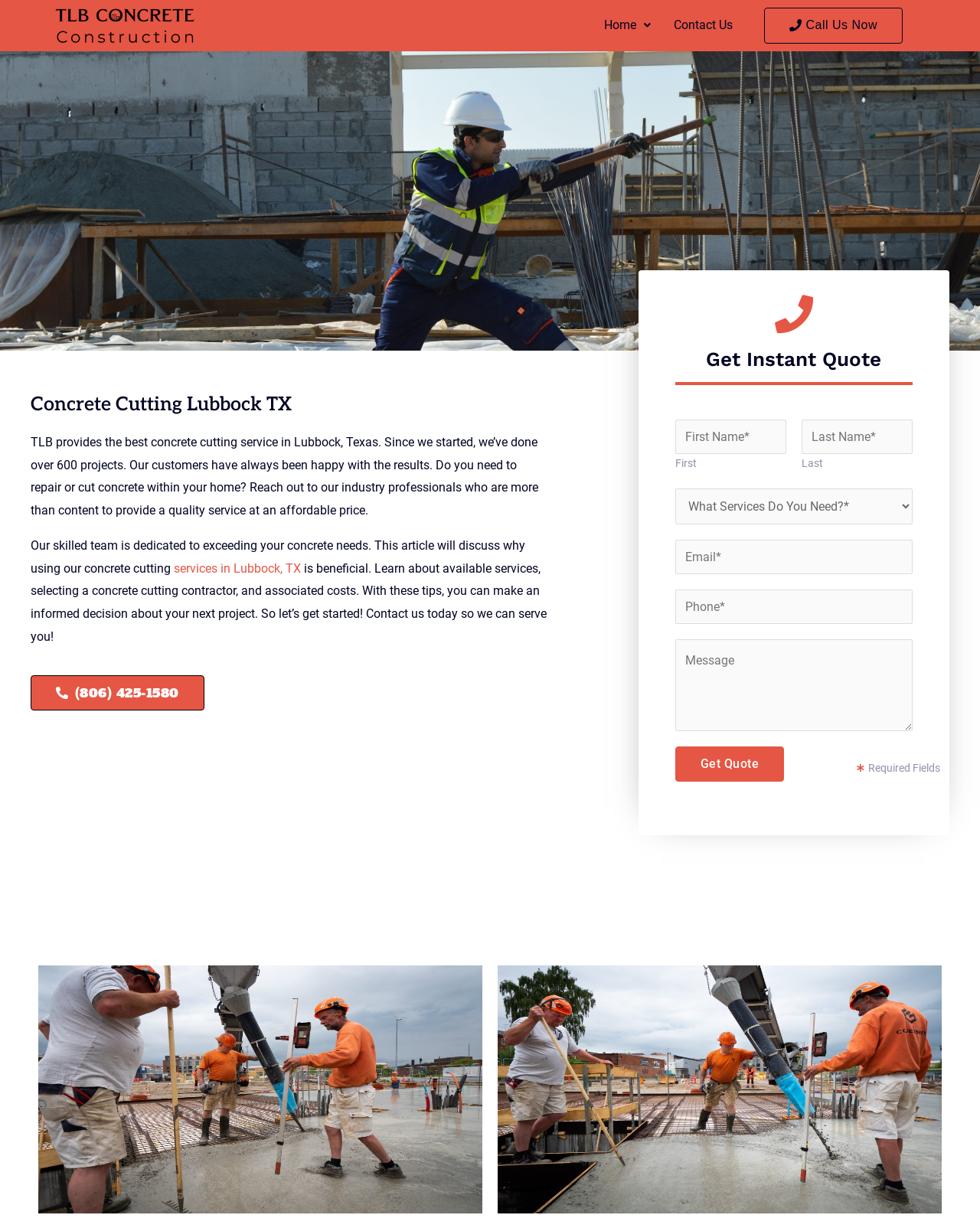Kindly determine the bounding box coordinates for the clickable area to achieve the given instruction: "Fill in the 'Name * First' textbox".

[0.689, 0.341, 0.802, 0.37]